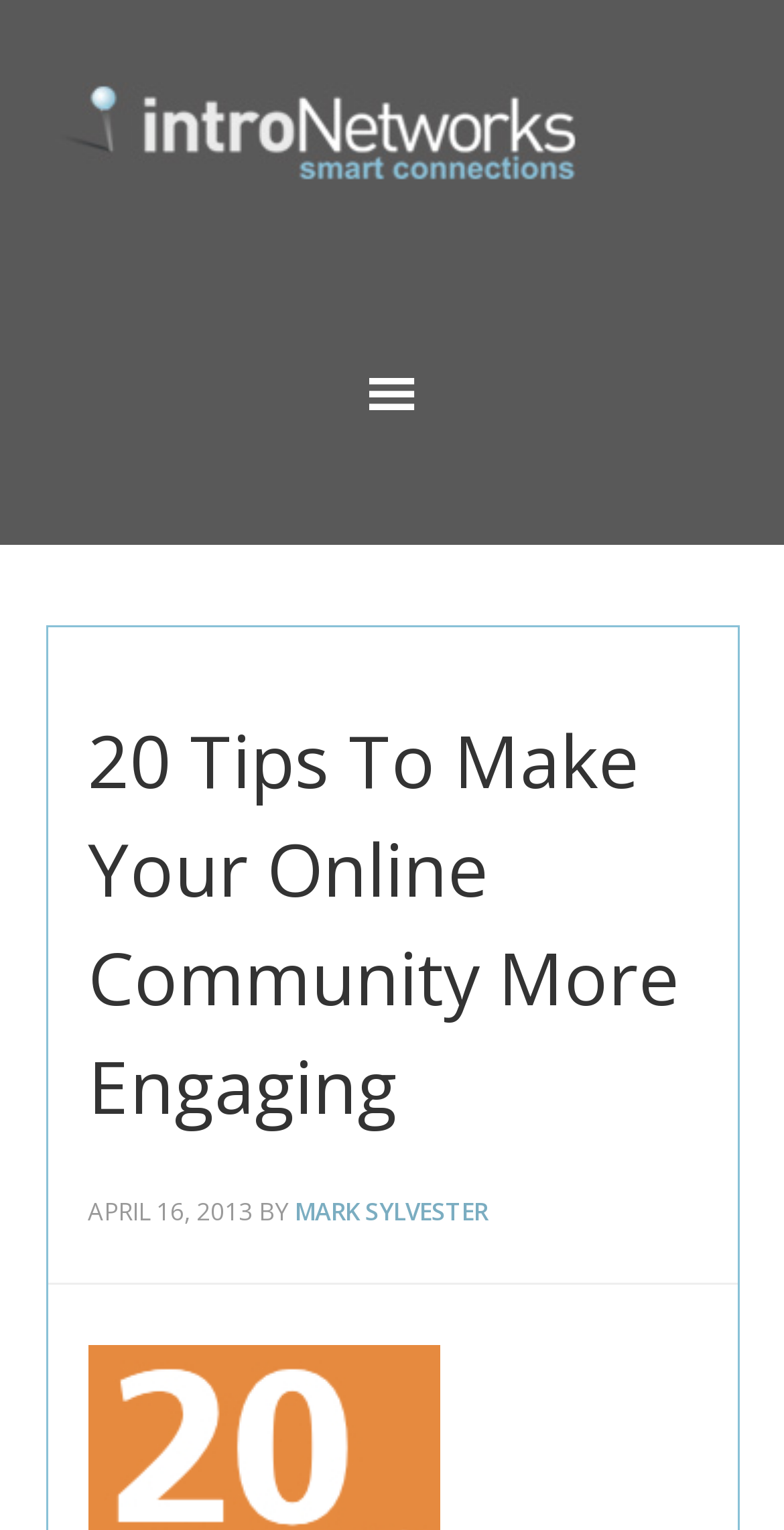What is the position of the introNetworks link?
Using the image, answer in one word or phrase.

Top left